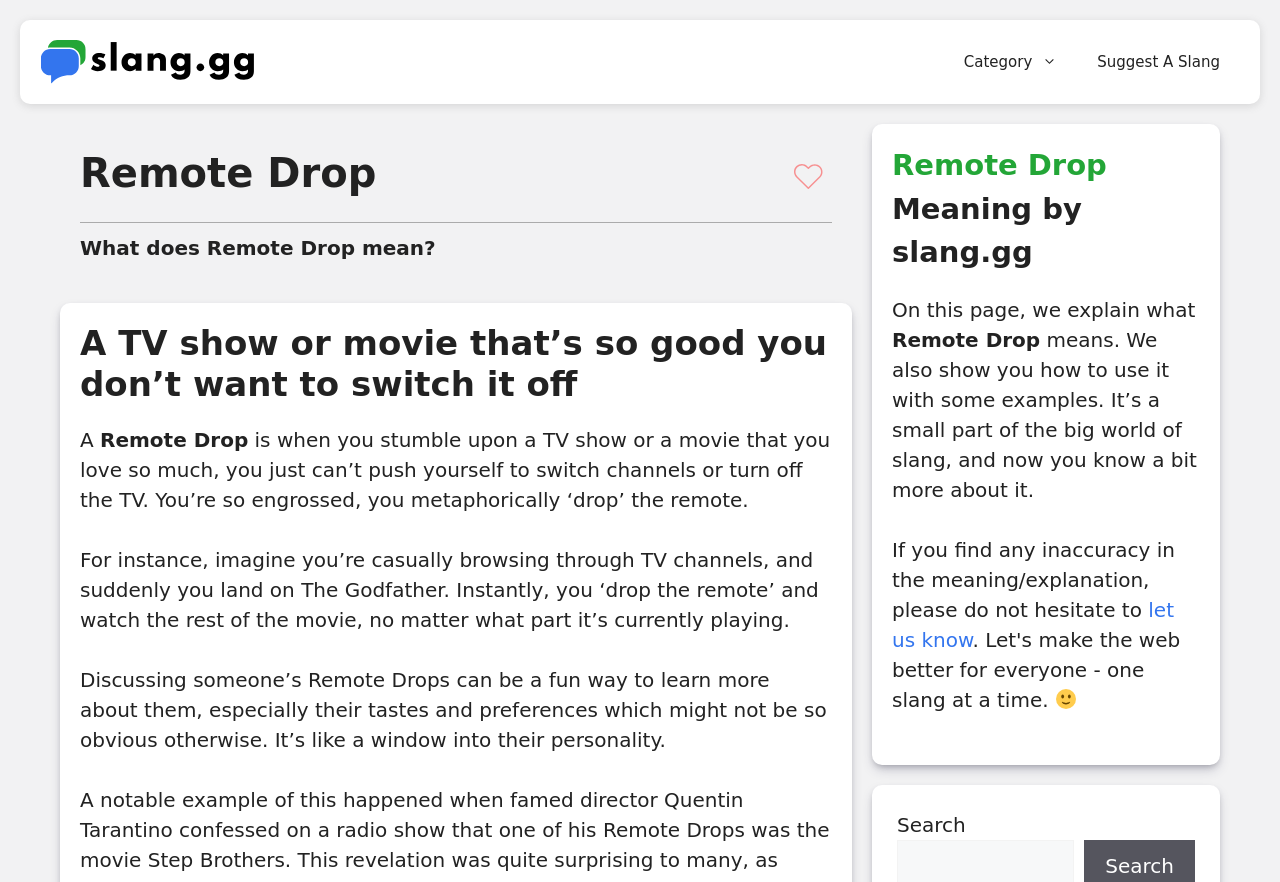Find the bounding box coordinates for the UI element whose description is: "Category". The coordinates should be four float numbers between 0 and 1, in the format [left, top, right, bottom].

[0.737, 0.048, 0.842, 0.093]